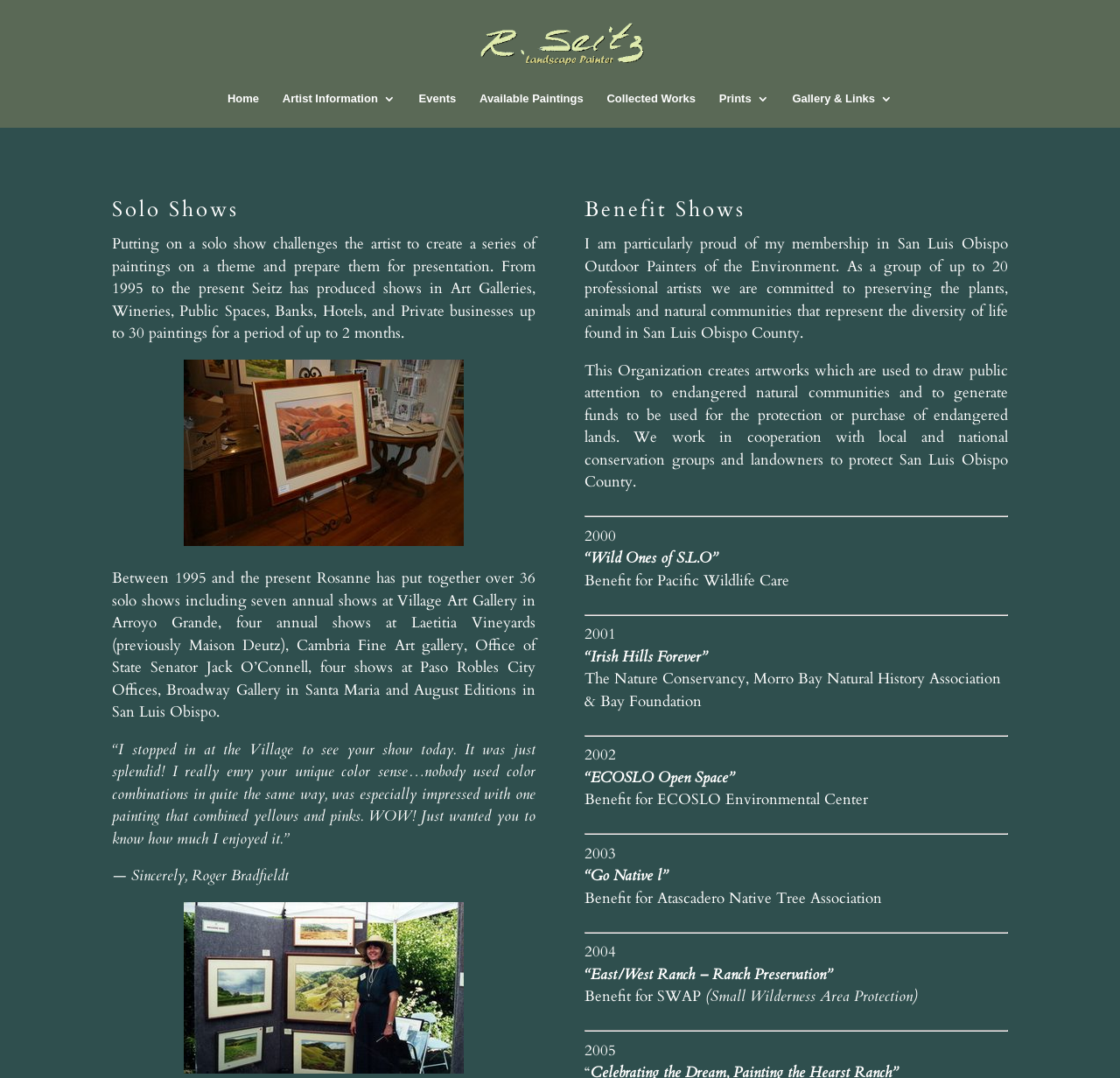What is the name of the organization Rosanne Seitz is a member of?
Look at the screenshot and respond with a single word or phrase.

San Luis Obispo Outdoor Painters of the Environment